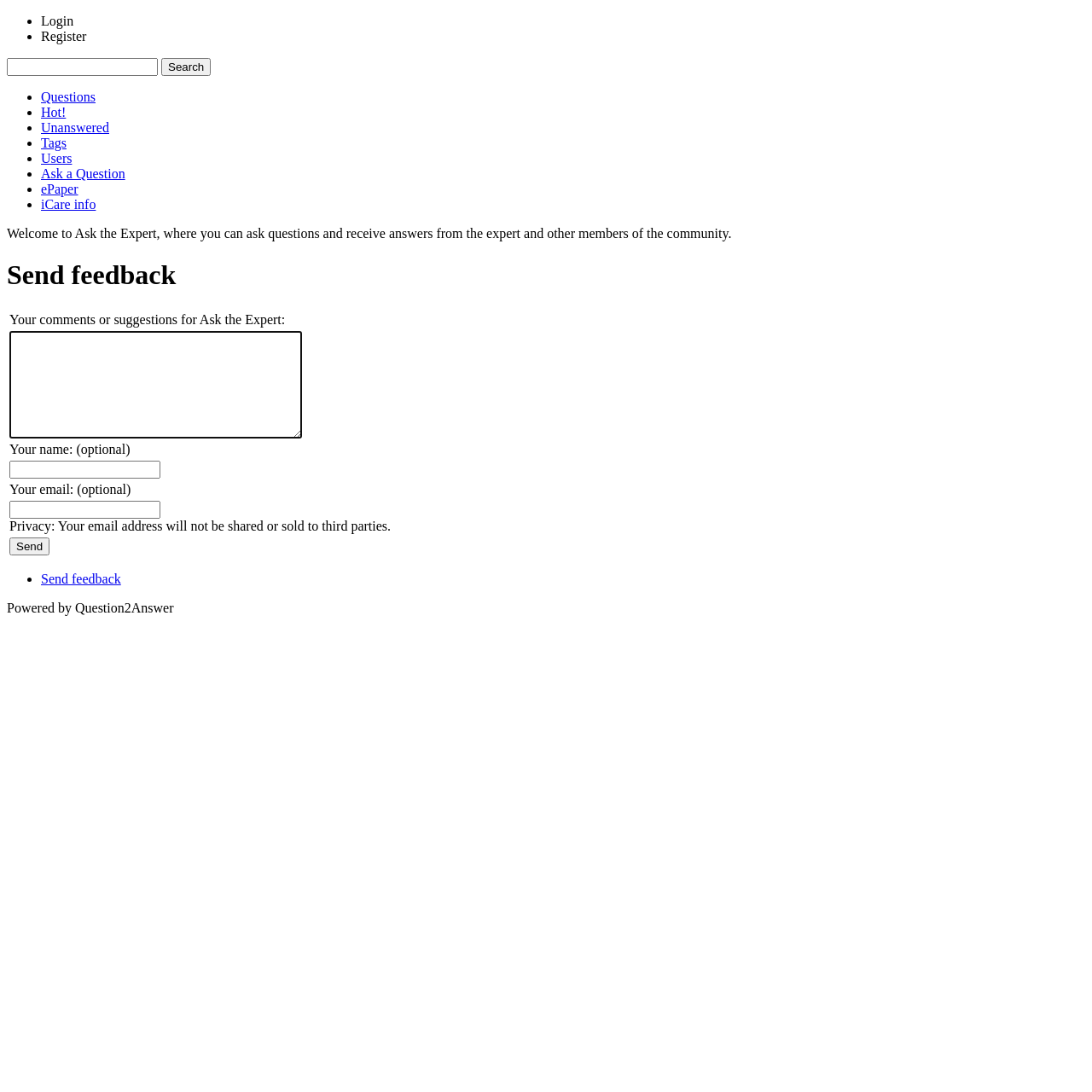Answer with a single word or phrase: 
What is the function of the search button?

Search